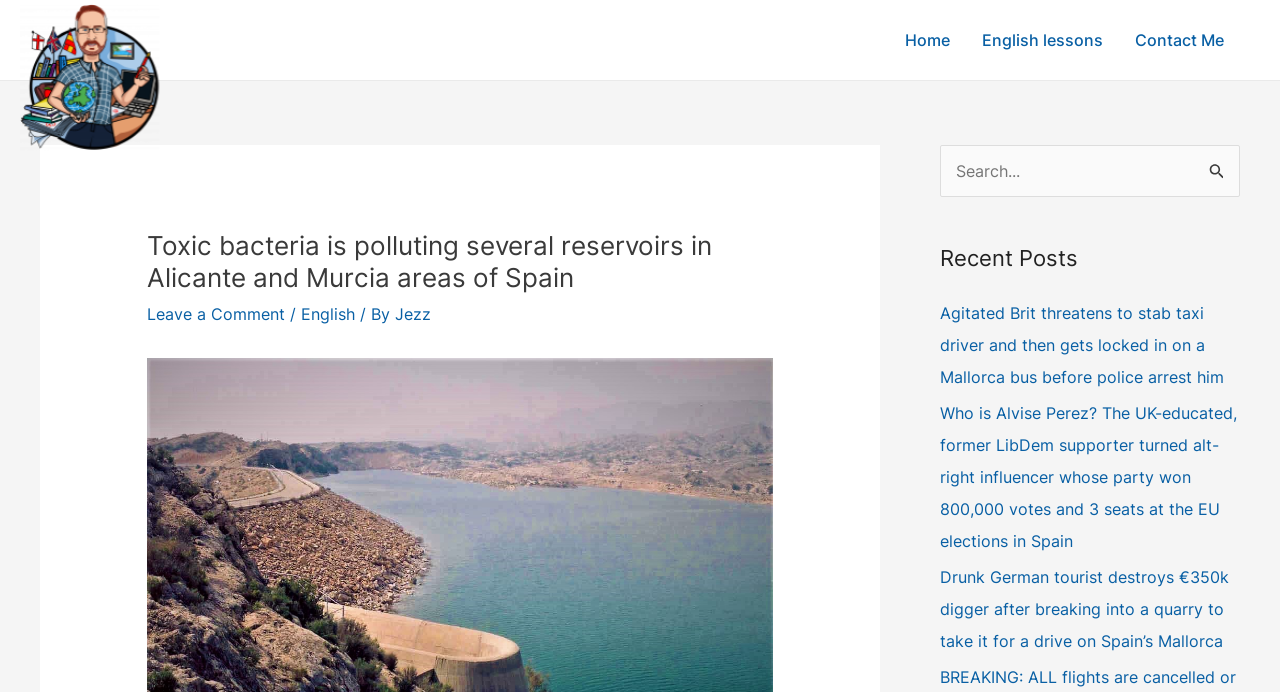Reply to the question below using a single word or brief phrase:
What is the author of the main article?

Jezz